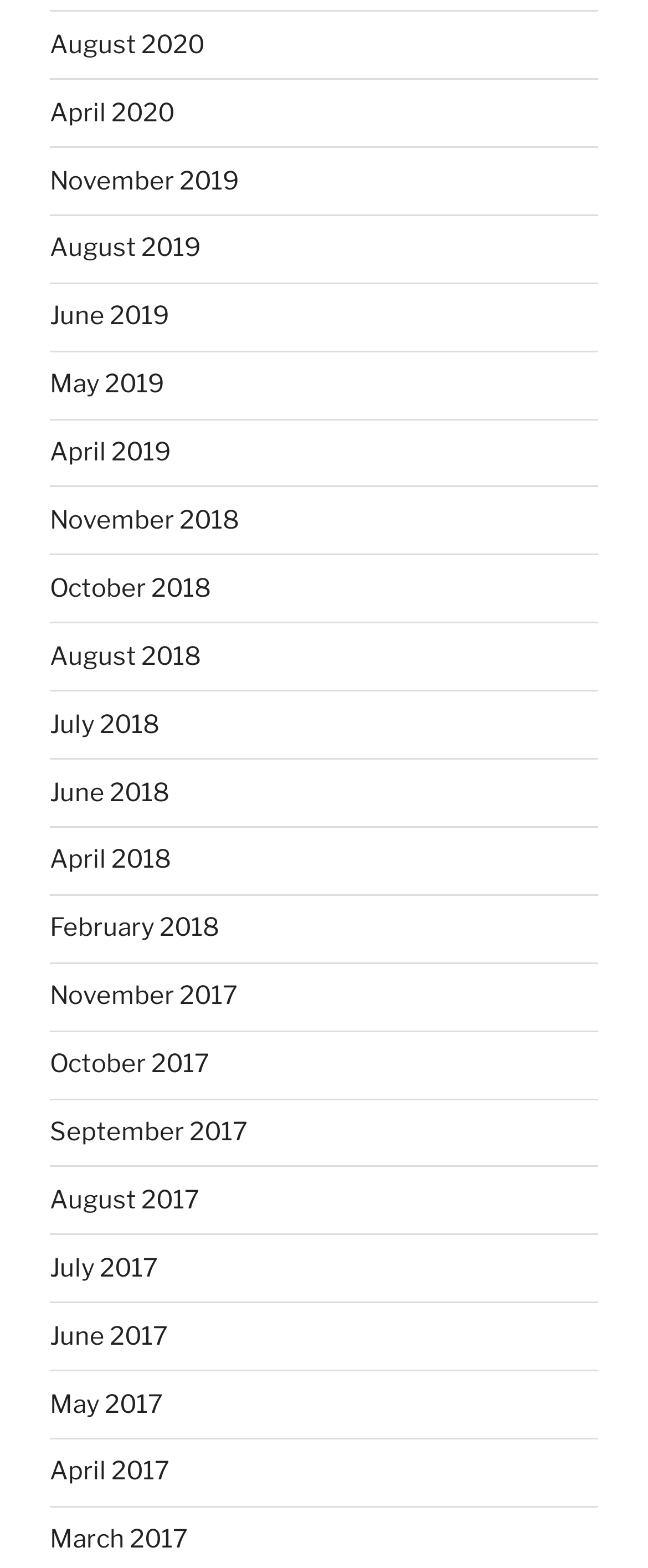What is the earliest month listed?
From the details in the image, provide a complete and detailed answer to the question.

I looked at the list of links on the webpage and found that the earliest month listed is March 2017, which is the last link on the list.